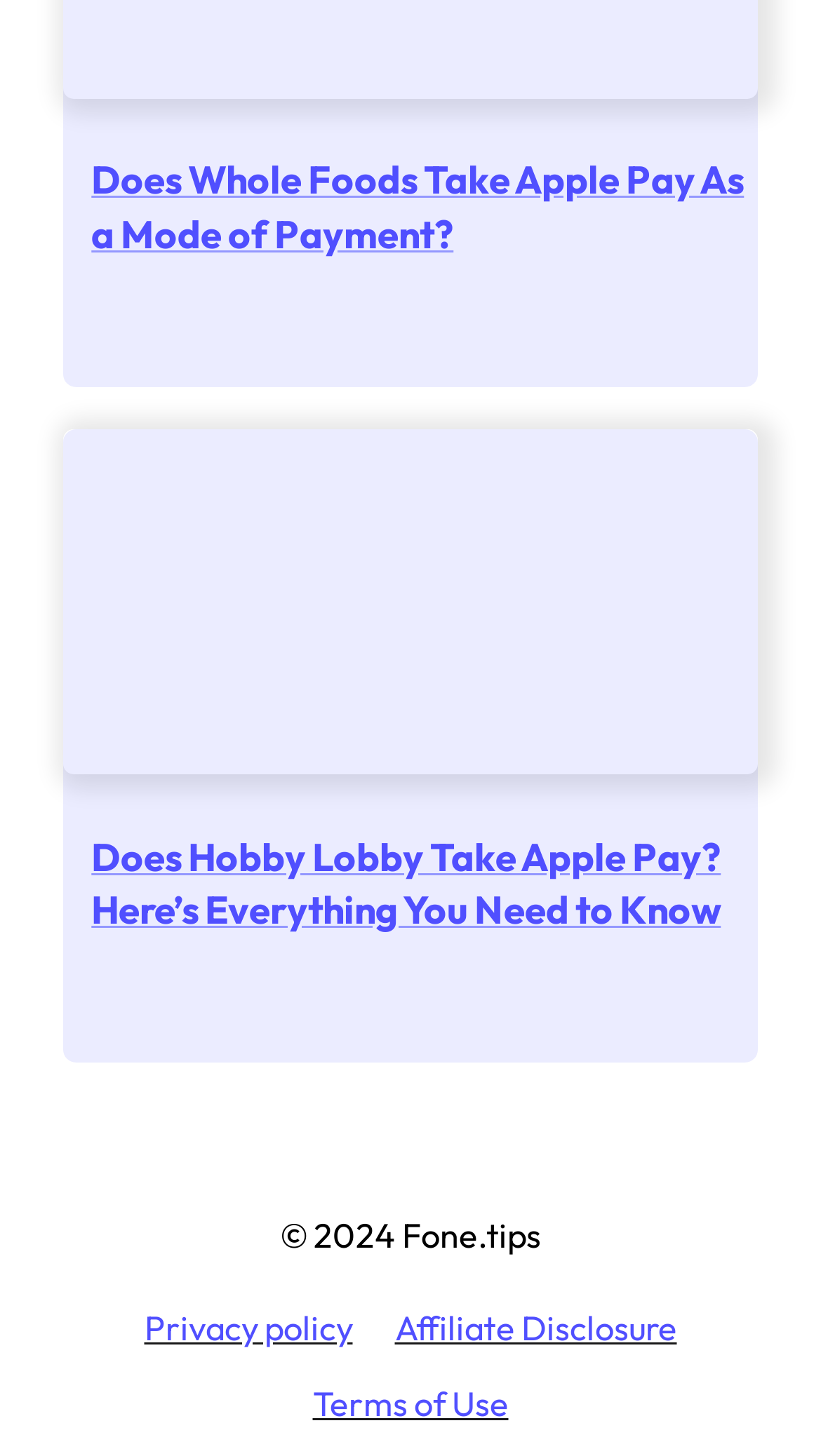Locate the bounding box of the user interface element based on this description: "Terms of Use".

[0.381, 0.949, 0.619, 0.978]